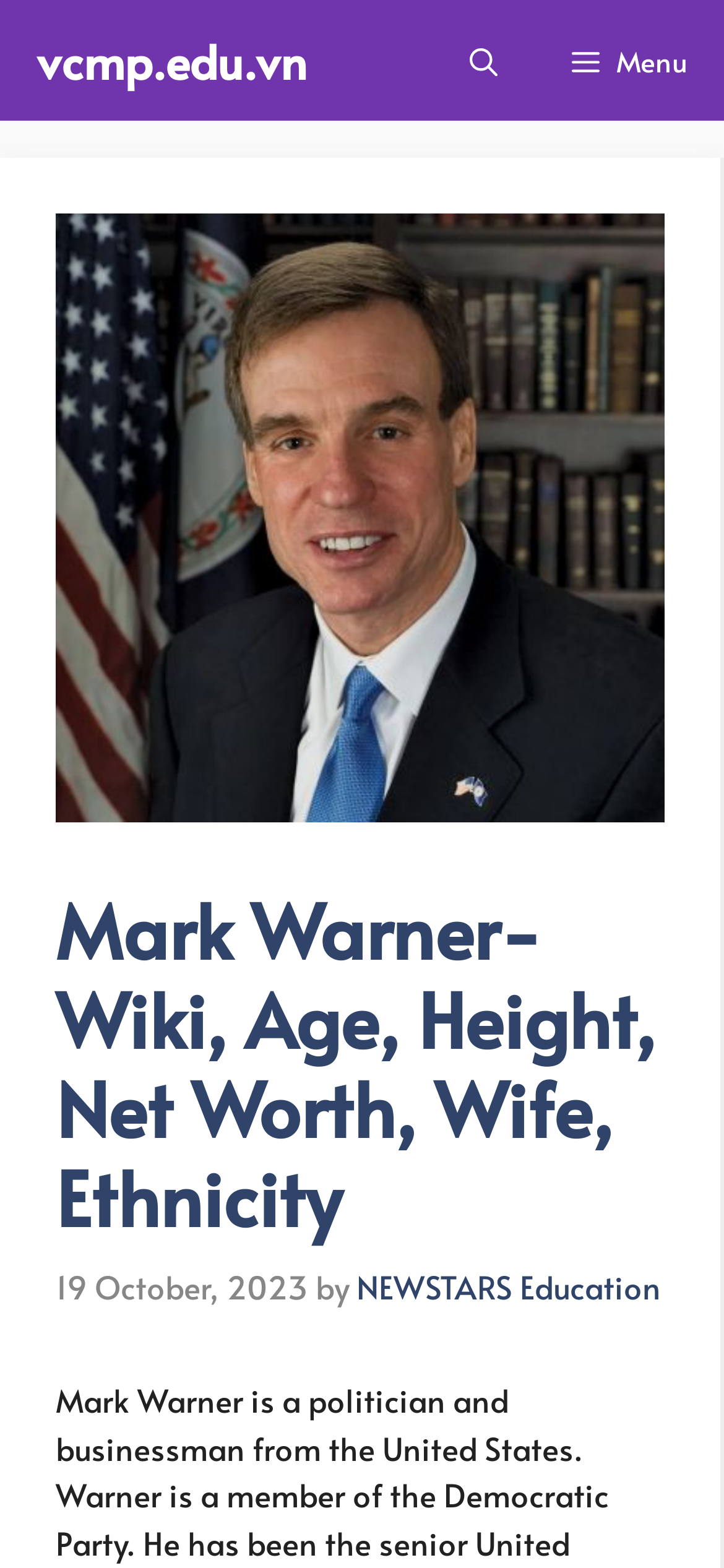Please provide a short answer using a single word or phrase for the question:
What is the name of the person in the image?

Mark Warner